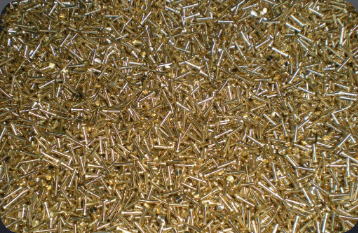Give an in-depth summary of the scene depicted in the image.

The image displays a close-up view of numerous brass chassis pins, showcasing their distinct shiny yellow-gold color and intricate design. These precision-engineered components are characterized by their elongated, cylindrical shape with tapered ends, exemplifying high-quality machining. The background is filled with a dense cluster of these pins, emphasizing the volume and uniformity of the manufacturing process. This image is part of a broader context related to DP Machining's commitment to quality and efficiency in producing custom precision components, highlighting their expertise in handling materials like brass for various applications.